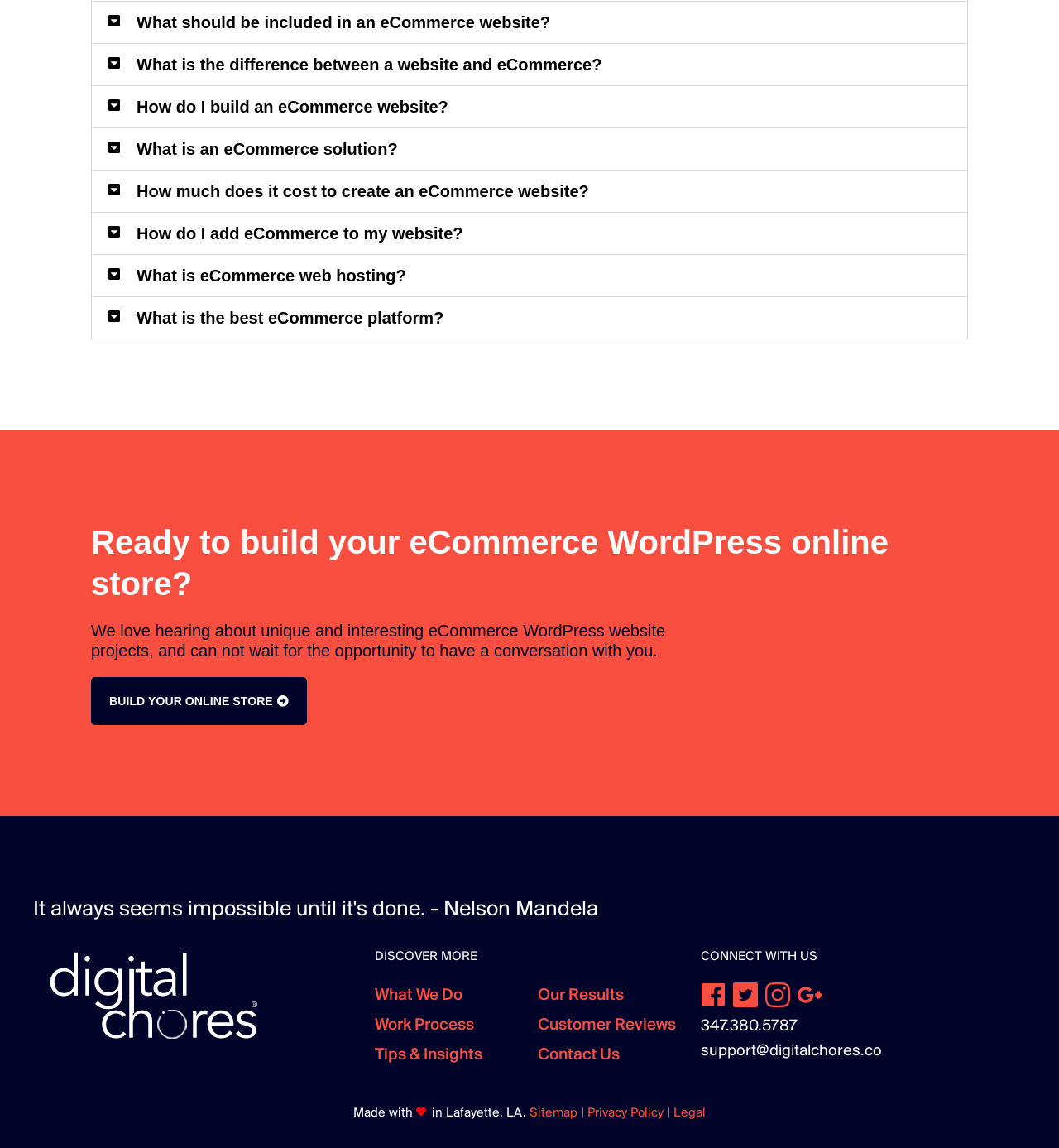Provide the bounding box coordinates of the HTML element described by the text: "Sitemap". The coordinates should be in the format [left, top, right, bottom] with values between 0 and 1.

[0.5, 0.964, 0.545, 0.975]